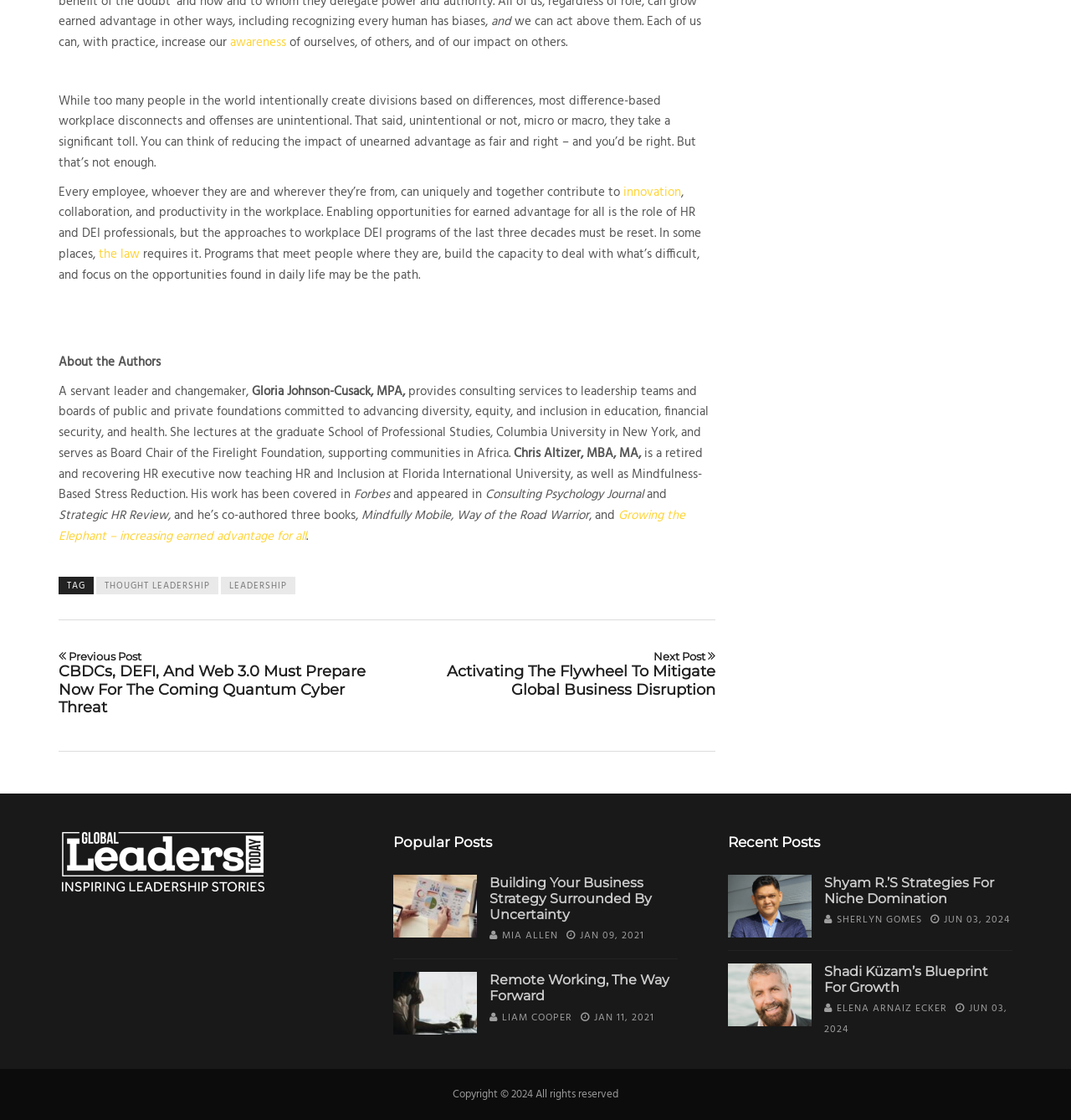What is the category of the post 'Building Your Business Strategy Surrounded By Uncertainty'?
Analyze the image and deliver a detailed answer to the question.

Based on the webpage, the post 'Building Your Business Strategy Surrounded By Uncertainty' is categorized under 'Thought Leadership', which suggests that it is a leadership-related article.